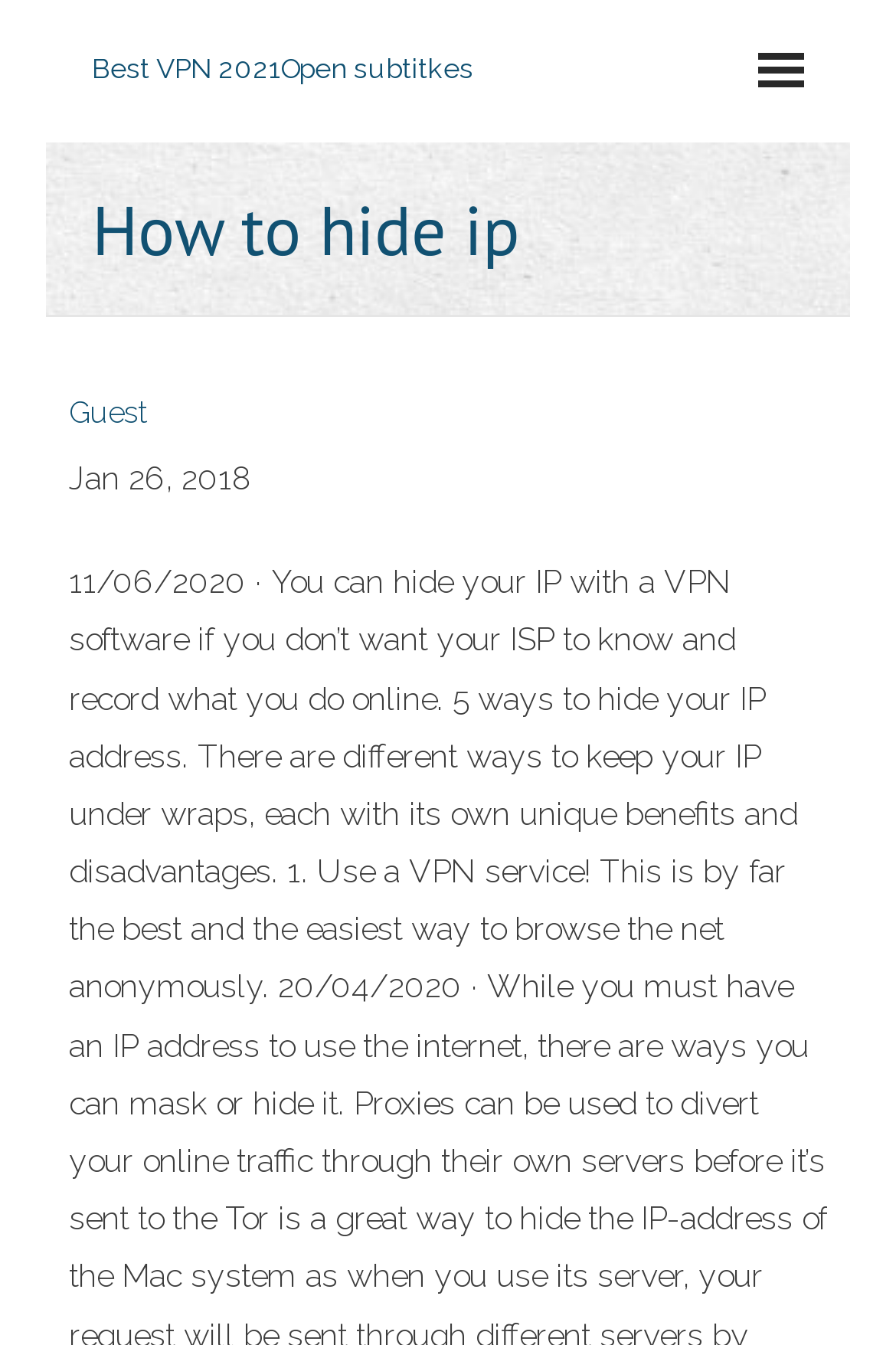How many links are there in the top section?
We need a detailed and meticulous answer to the question.

I counted the number of links in the top section by looking at the LayoutTable element and its child elements, which include two links: 'Best VPN 2021Open subtitkes' and 'How to hide ip'.